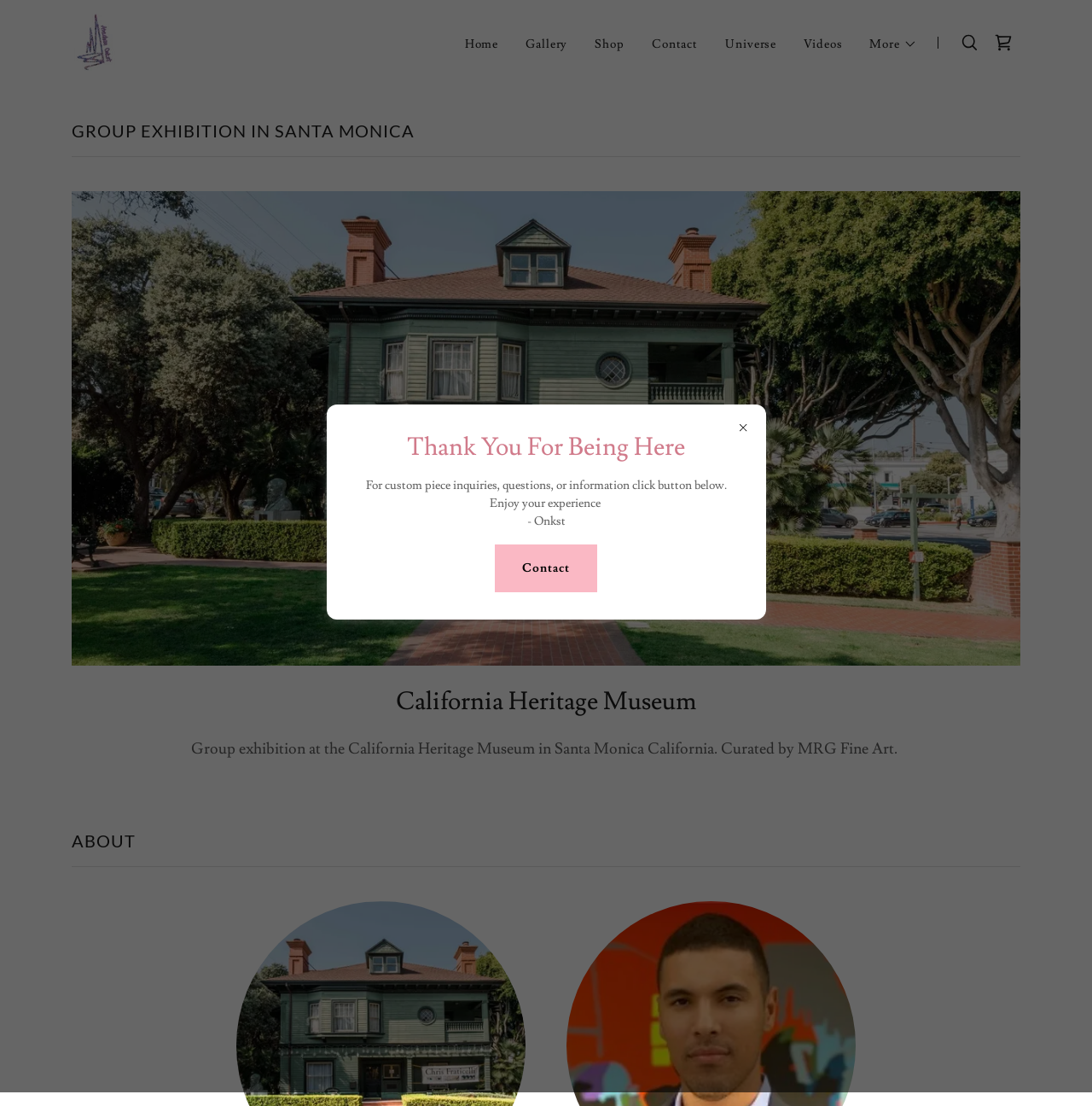Identify the bounding box coordinates of the part that should be clicked to carry out this instruction: "Click the Abraham Onkst link".

[0.066, 0.029, 0.108, 0.043]